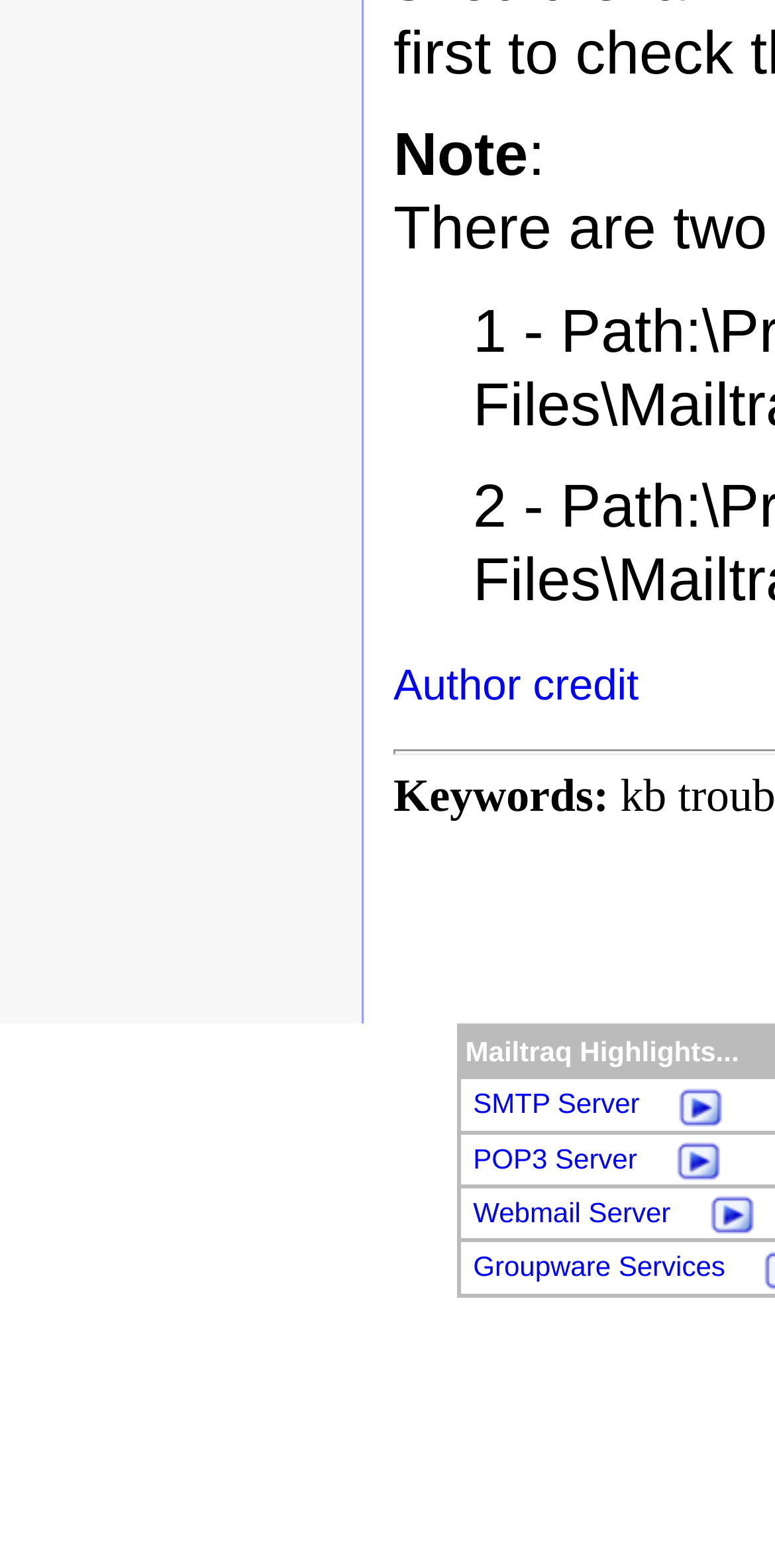How many images are present on the webpage?
Provide a thorough and detailed answer to the question.

By examining the webpage structure, I can see that there are three images present: 'Mailtraq SMTP email server video', 'Mailtraq POP3 email server video', and 'Mailtraq webmail email server video'. These images are associated with the corresponding links.